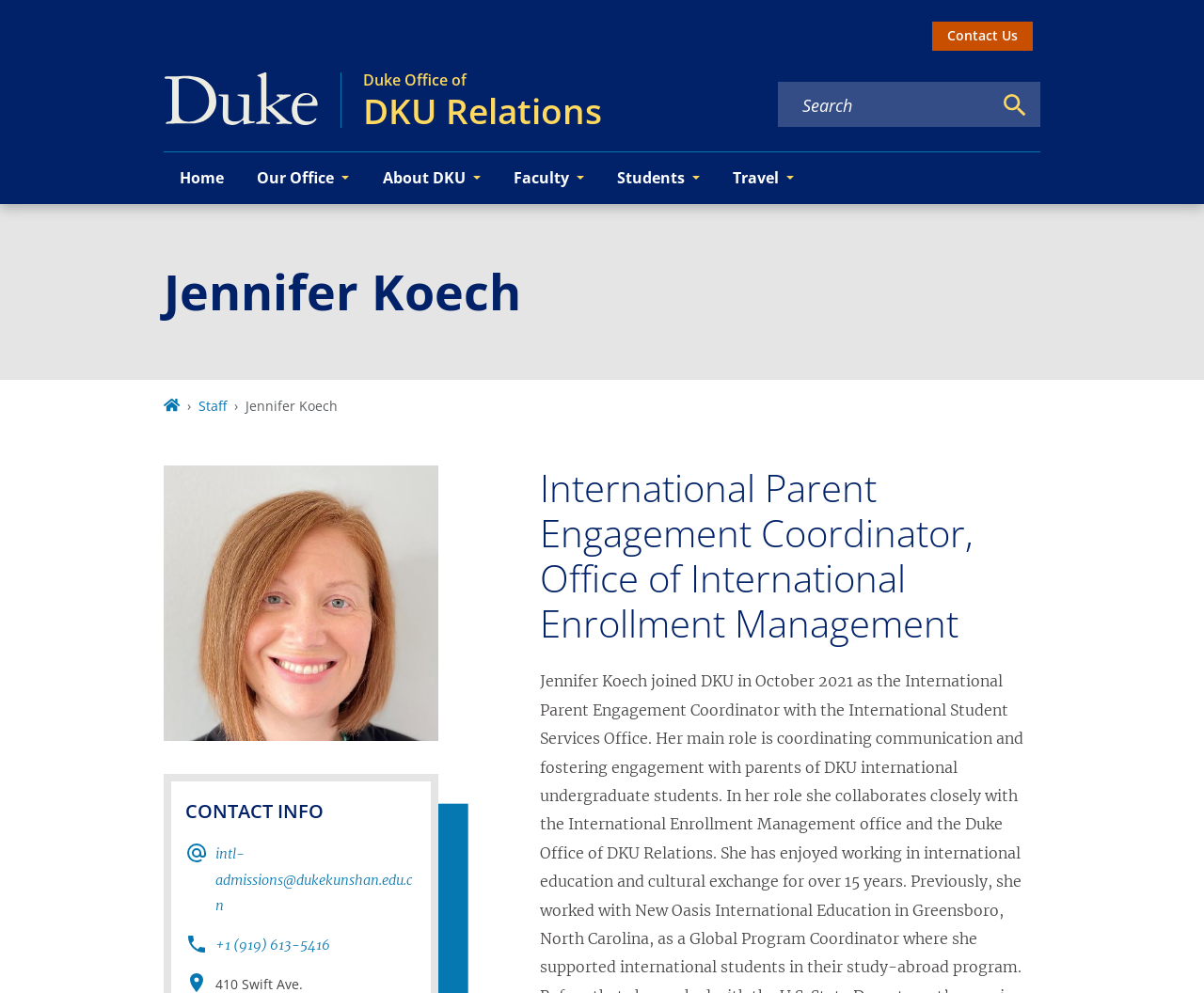Please determine the bounding box coordinates of the element to click on in order to accomplish the following task: "Go to Home". Ensure the coordinates are four float numbers ranging from 0 to 1, i.e., [left, top, right, bottom].

[0.136, 0.153, 0.2, 0.205]